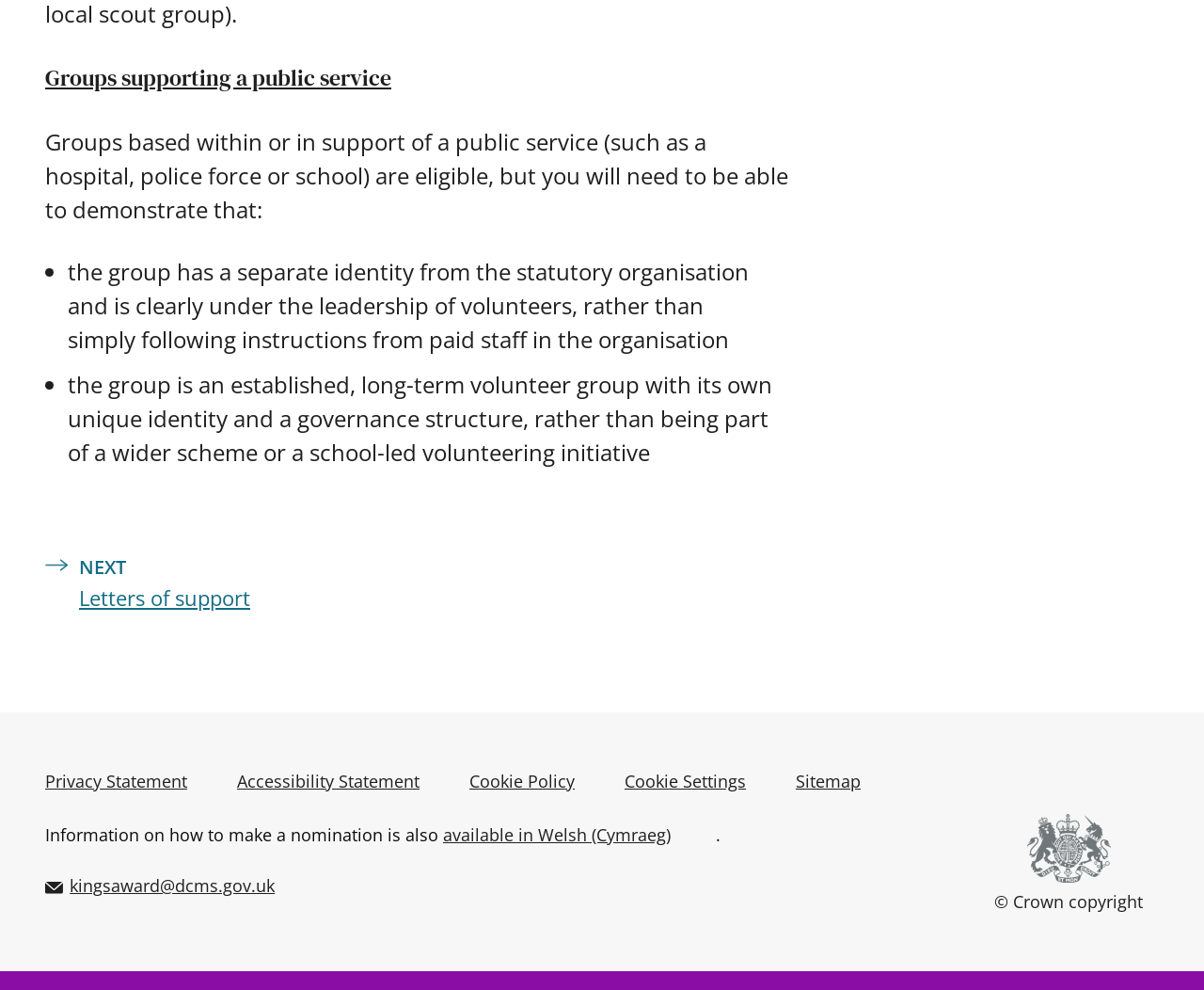Determine the bounding box for the described UI element: "Next Letters of support".

[0.038, 0.554, 0.208, 0.619]